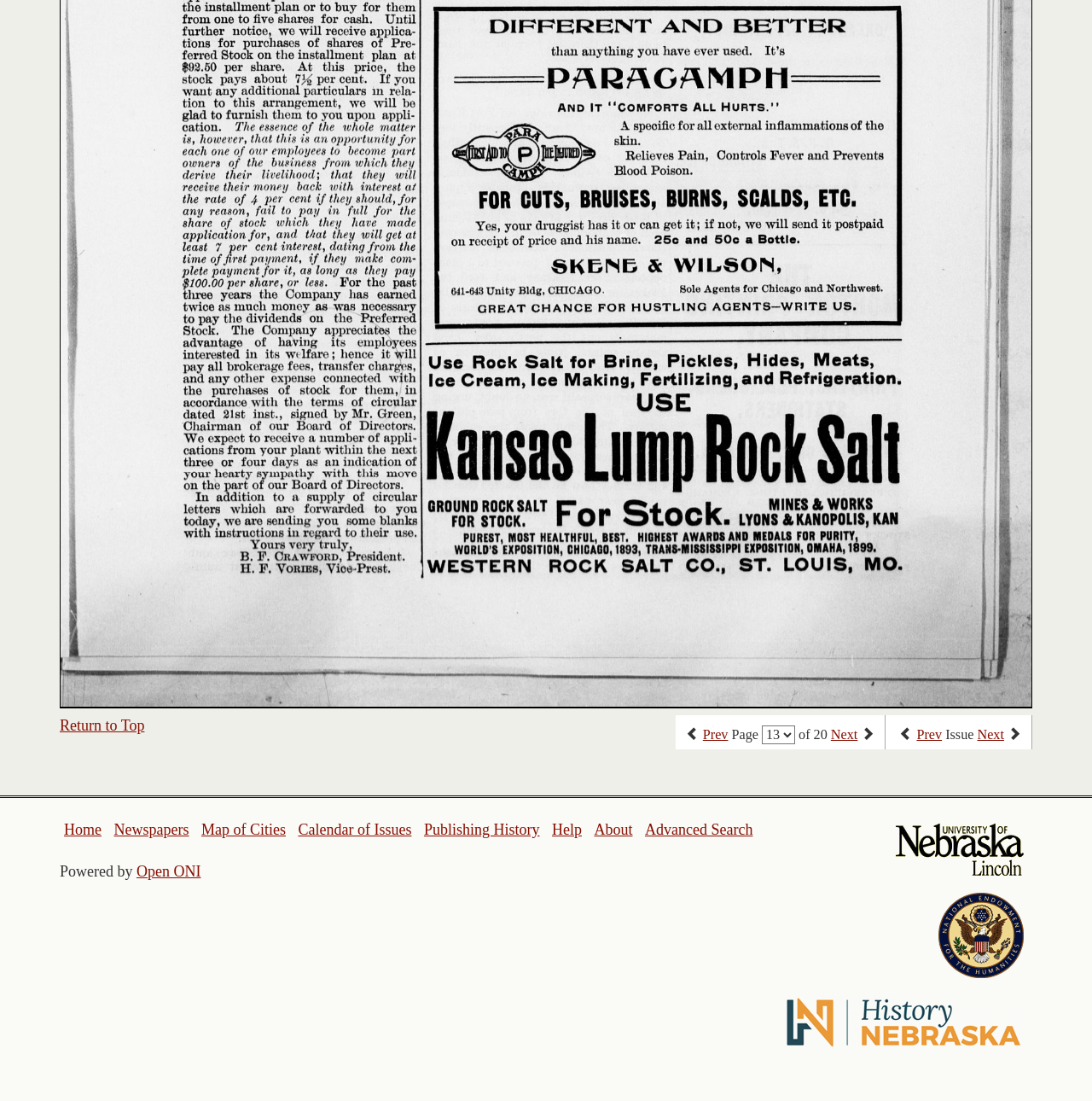Identify the bounding box coordinates of the clickable region to carry out the given instruction: "go to next page".

[0.761, 0.66, 0.785, 0.674]